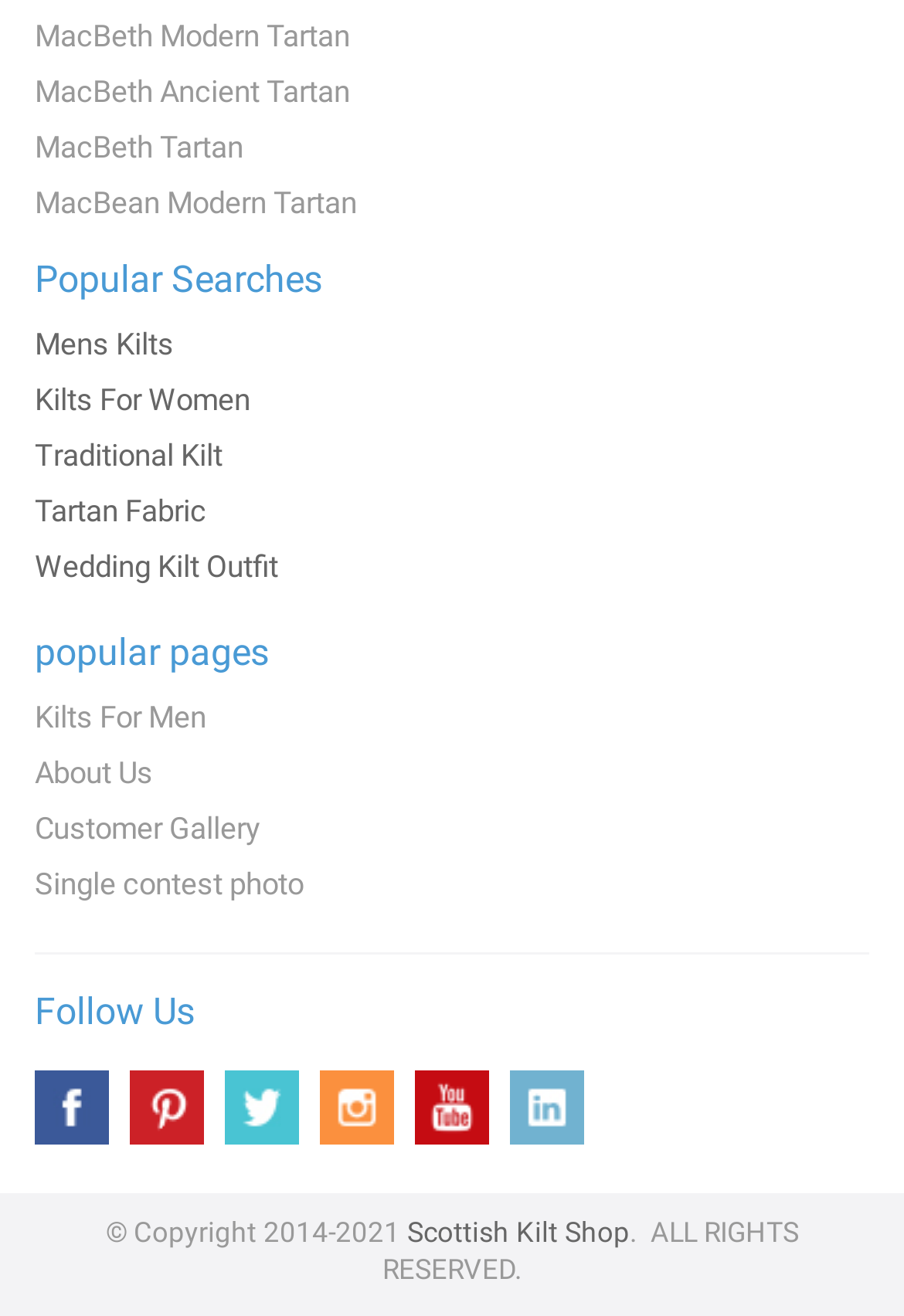Find the bounding box of the web element that fits this description: "Tartan Fabric".

[0.038, 0.375, 0.228, 0.401]